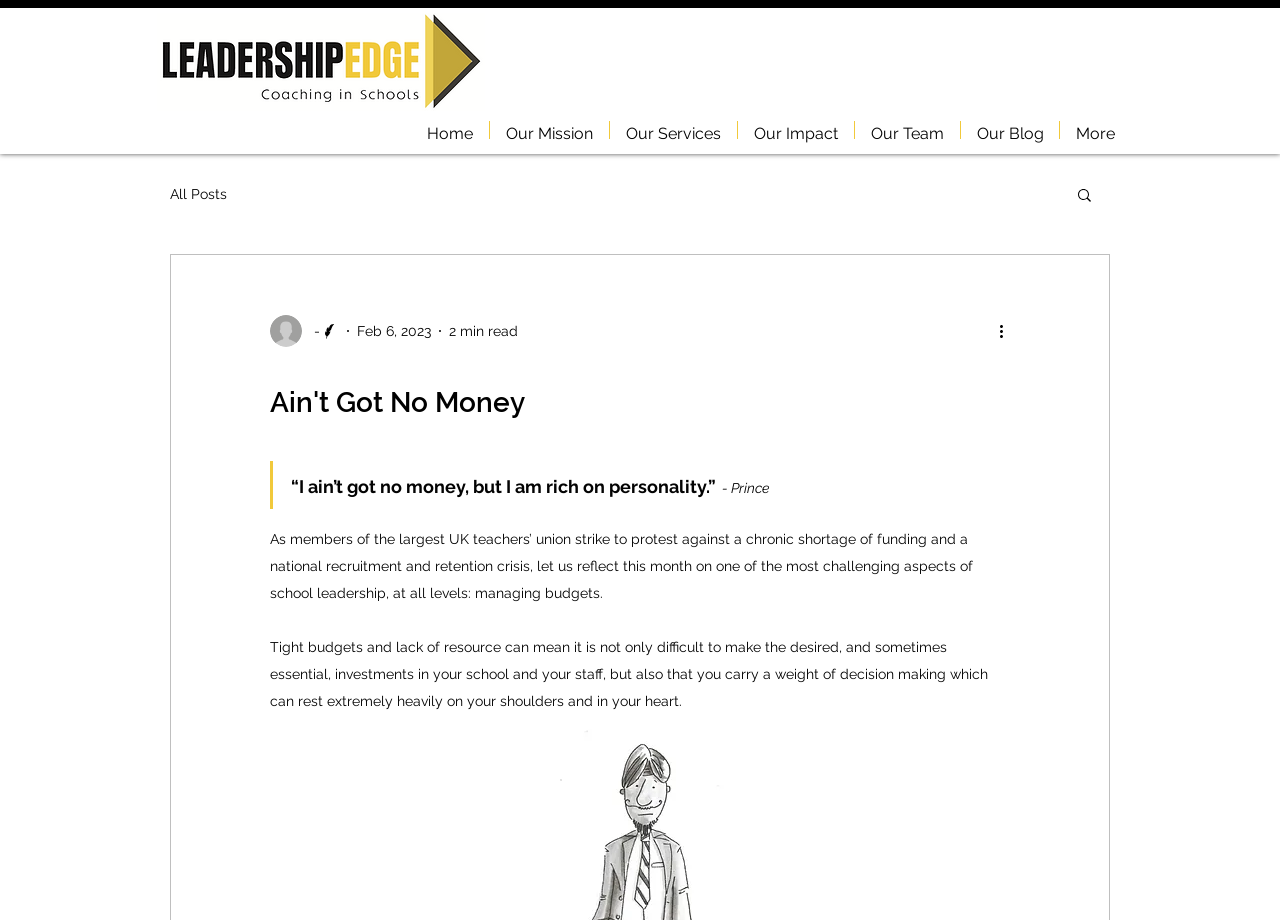Identify the bounding box coordinates for the region of the element that should be clicked to carry out the instruction: "View all blog posts". The bounding box coordinates should be four float numbers between 0 and 1, i.e., [left, top, right, bottom].

[0.133, 0.202, 0.177, 0.22]